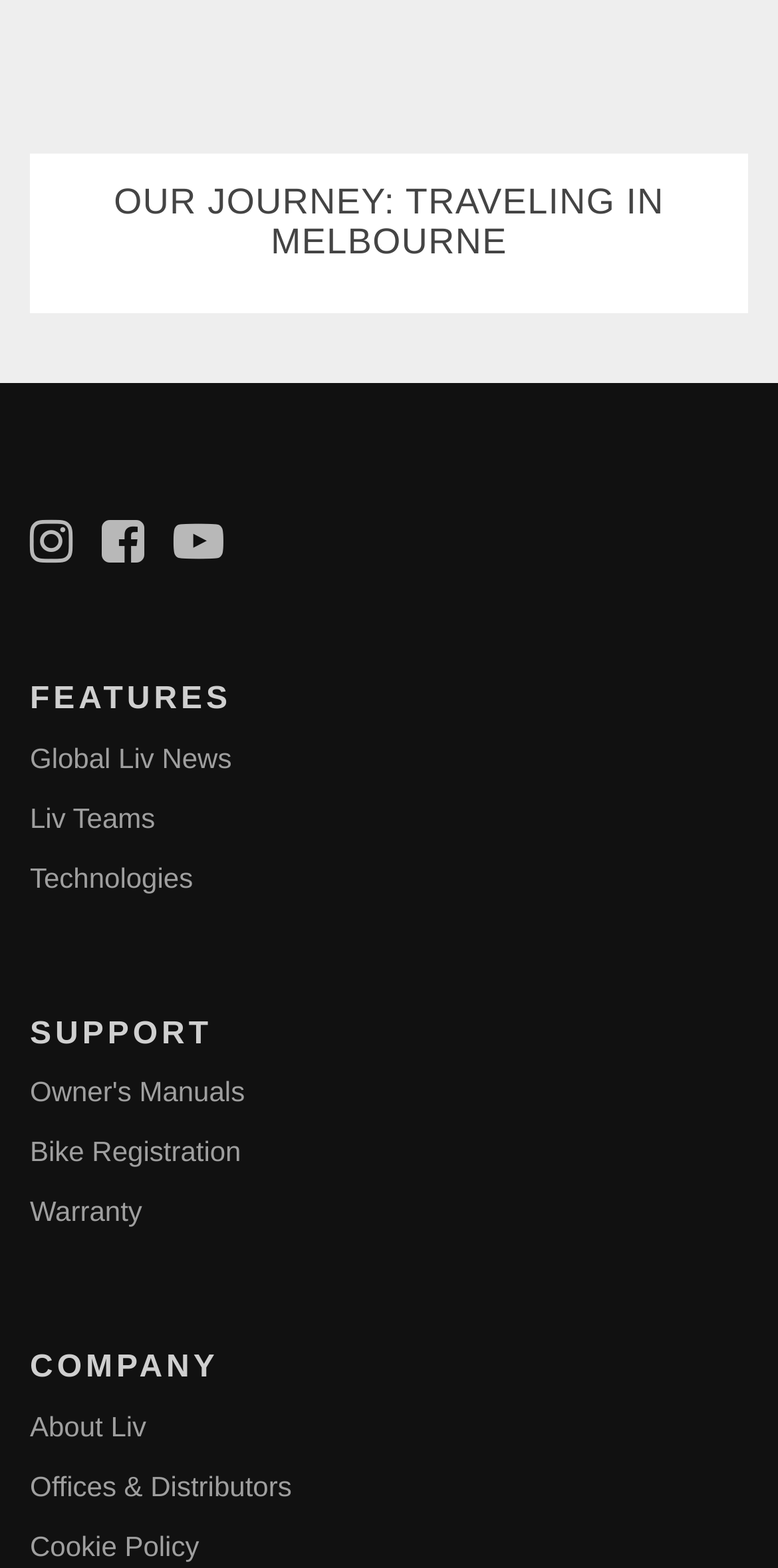Identify the bounding box coordinates of the clickable section necessary to follow the following instruction: "View NHM UP Staff Nurse Vacancy 2021 details". The coordinates should be presented as four float numbers from 0 to 1, i.e., [left, top, right, bottom].

None